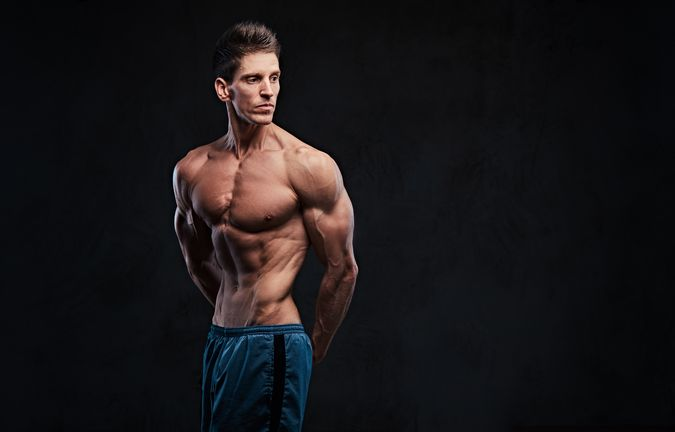Answer the following query concisely with a single word or phrase:
What compounds are often explored as alternatives to anabolic steroids?

SARMs